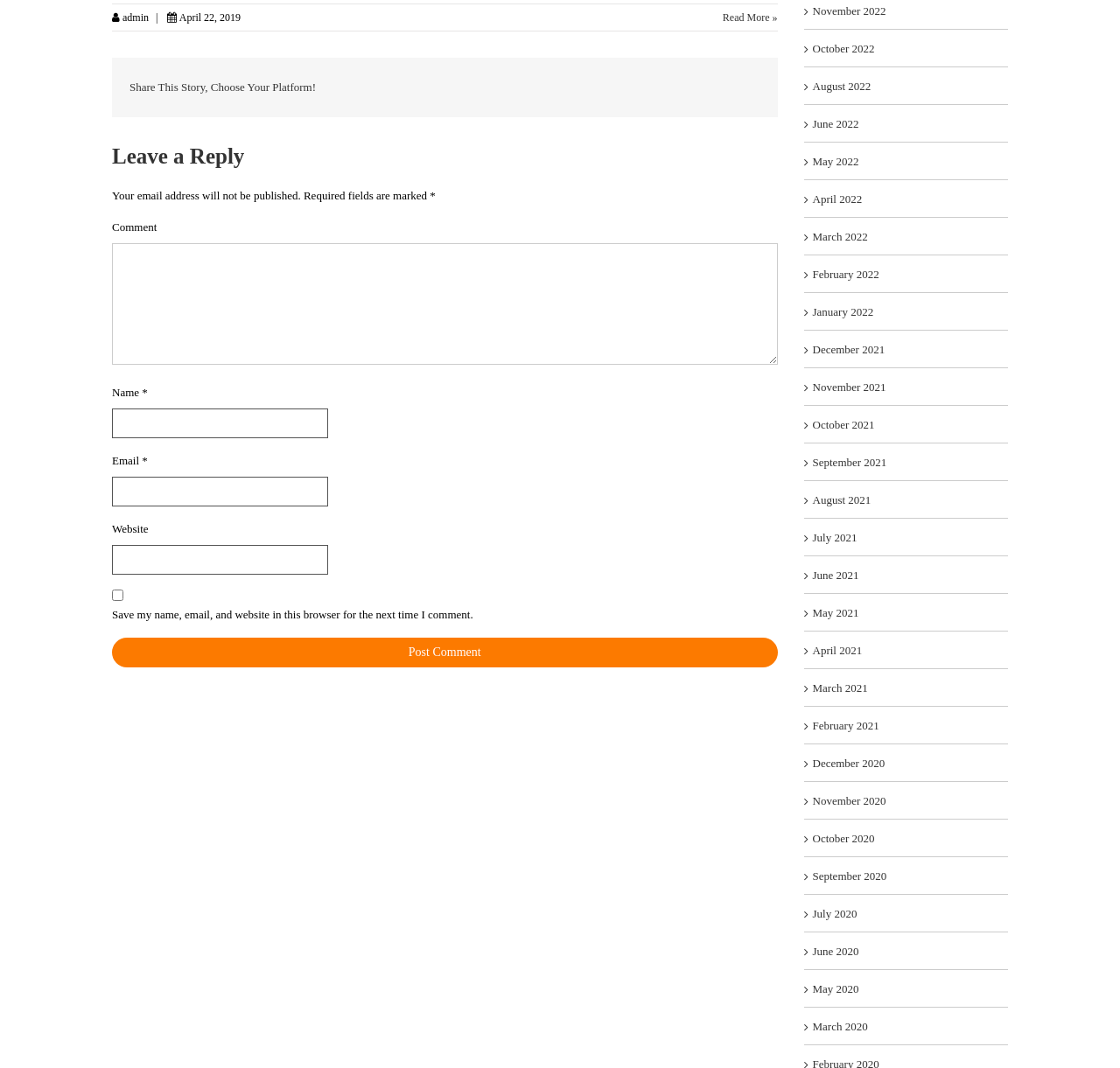Based on the image, please elaborate on the answer to the following question:
What is required to post a comment?

To post a comment, the user needs to fill in the required fields which are Name, Email, and Comment. This can be inferred from the required fields marked with an asterisk (*) and the corresponding textboxes.